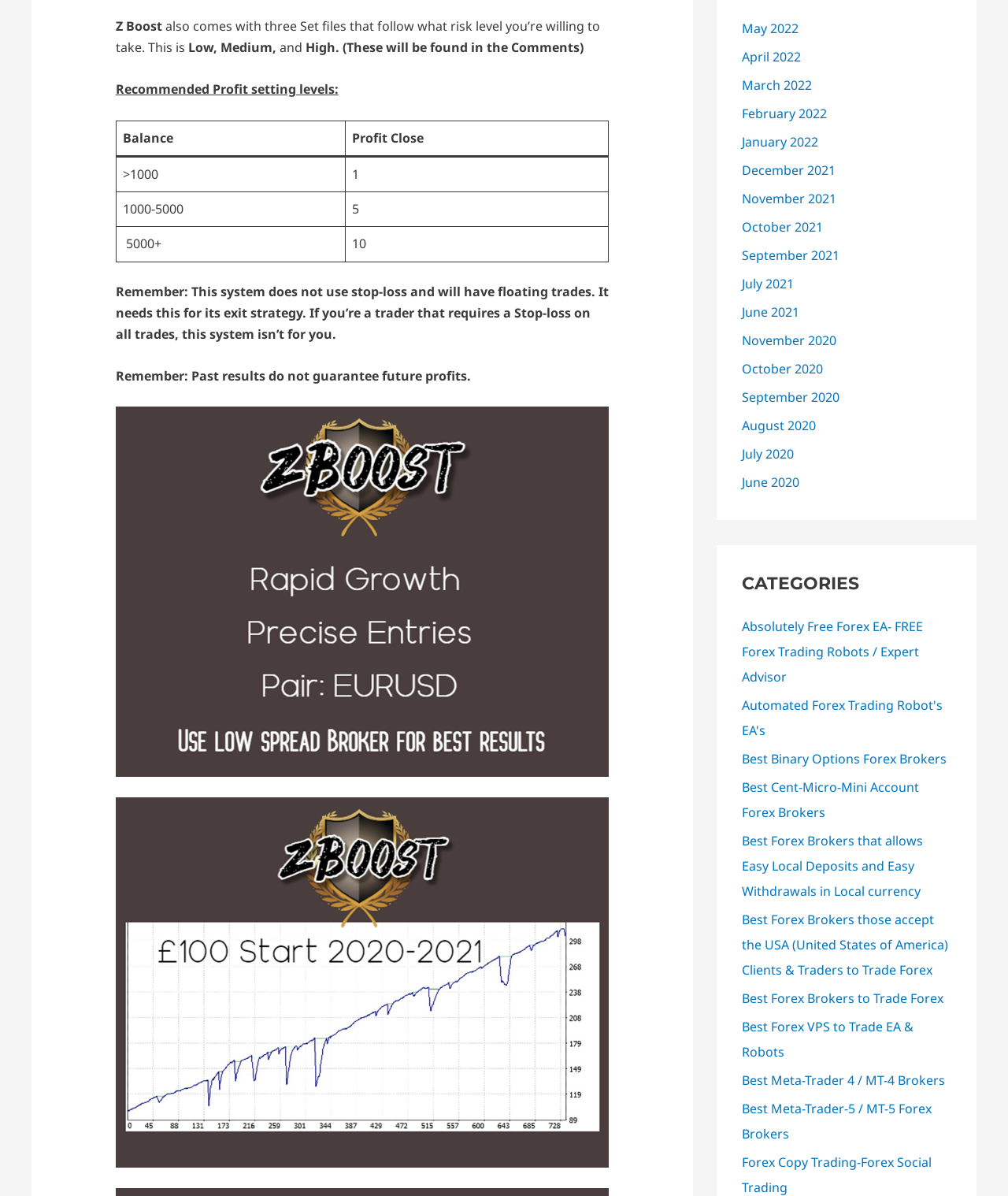Please locate the bounding box coordinates of the region I need to click to follow this instruction: "View May 2022".

[0.736, 0.017, 0.792, 0.031]